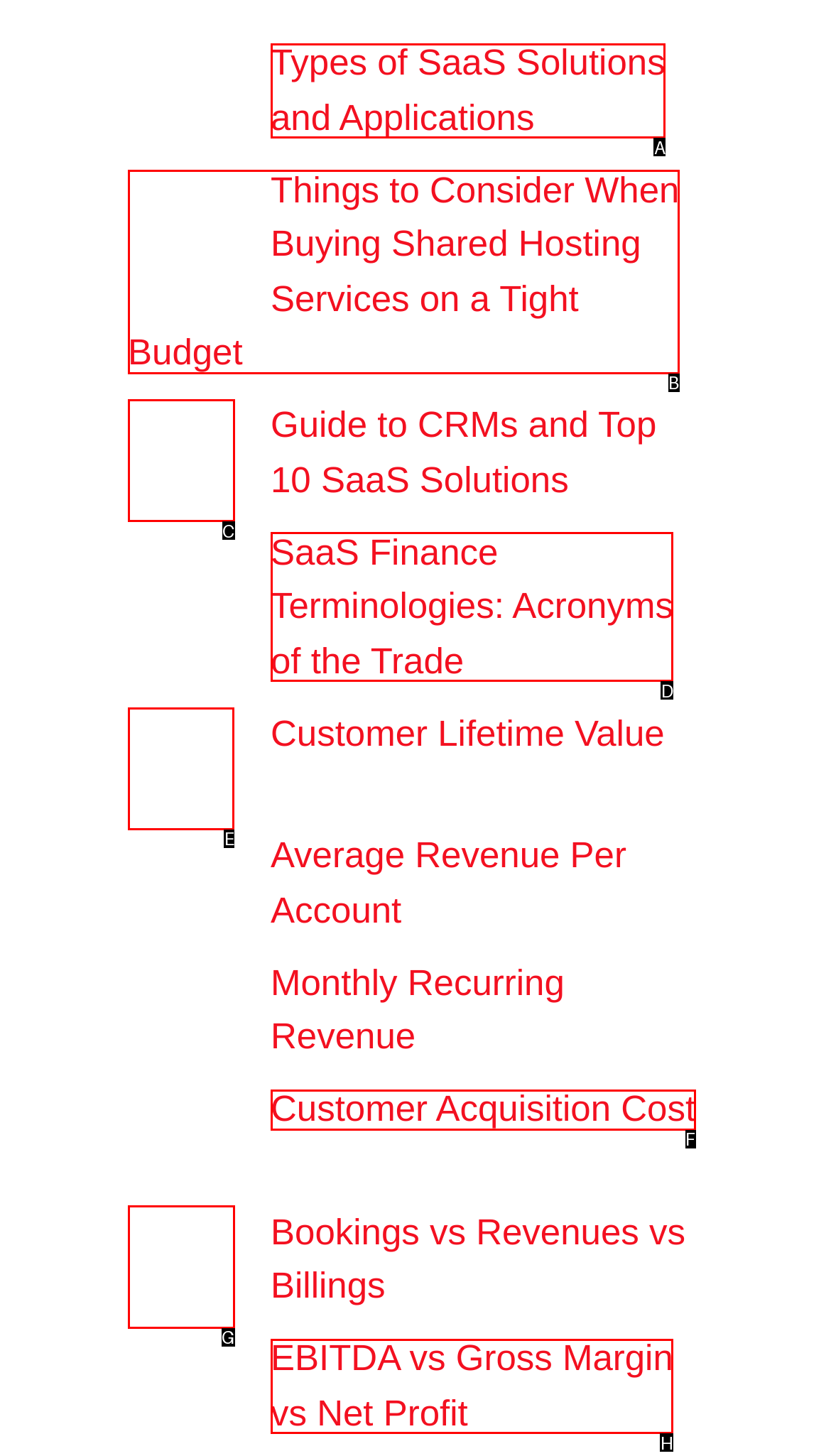Determine the HTML element to click for the instruction: Understand customer lifetime value.
Answer with the letter corresponding to the correct choice from the provided options.

E